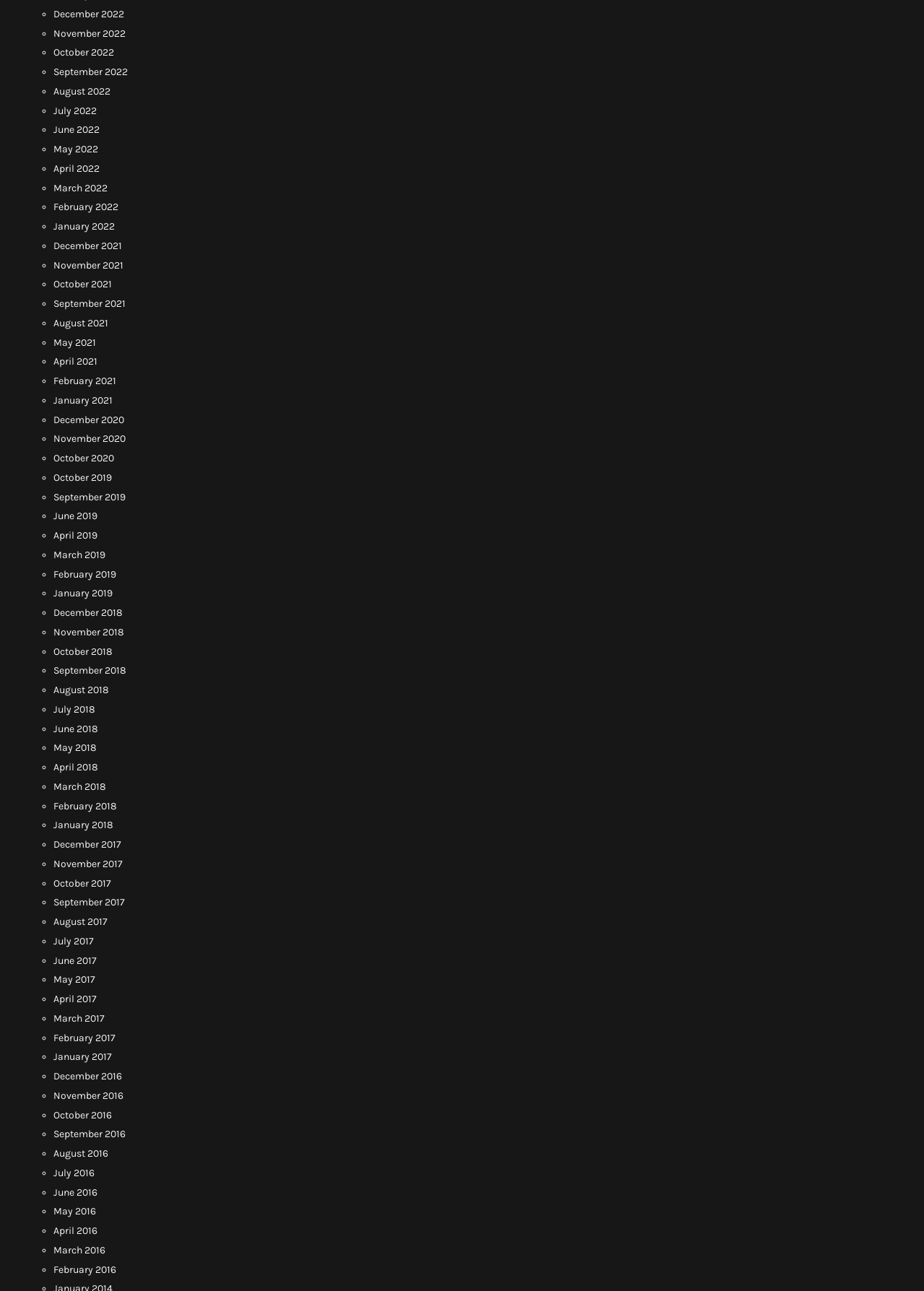Utilize the details in the image to give a detailed response to the question: How many links are there on this webpage?

I counted the number of links on the webpage, each representing a month, and found 66 links.